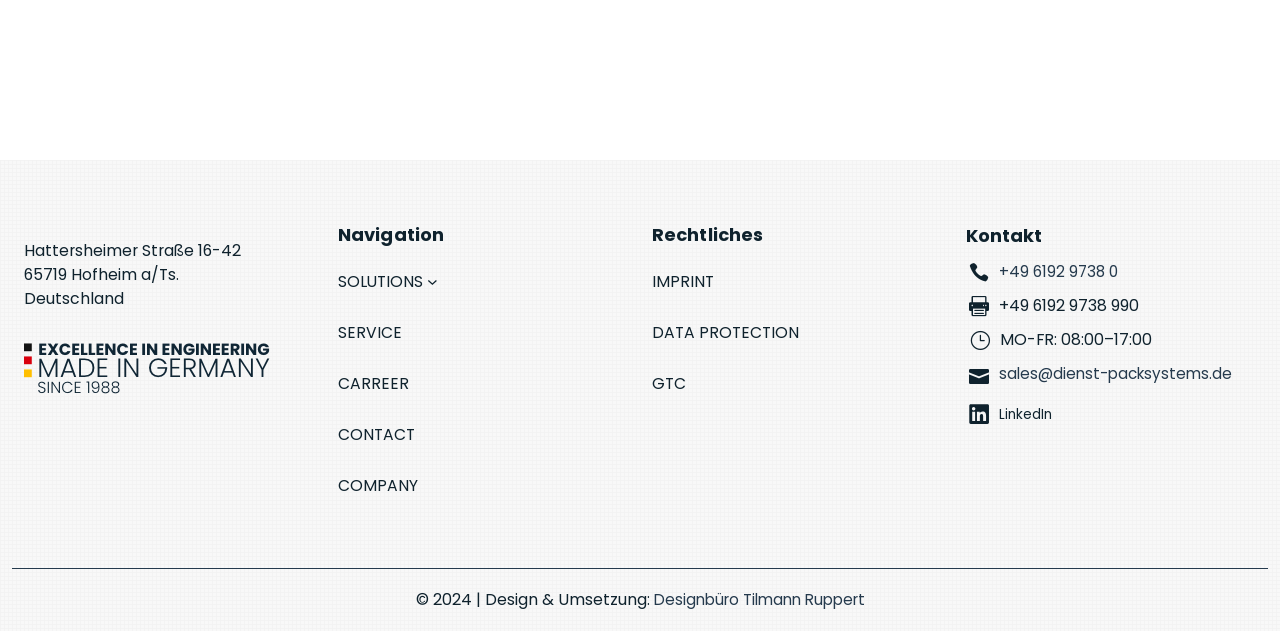Identify the bounding box coordinates for the UI element described as: "7 Best Earphones under 500".

None